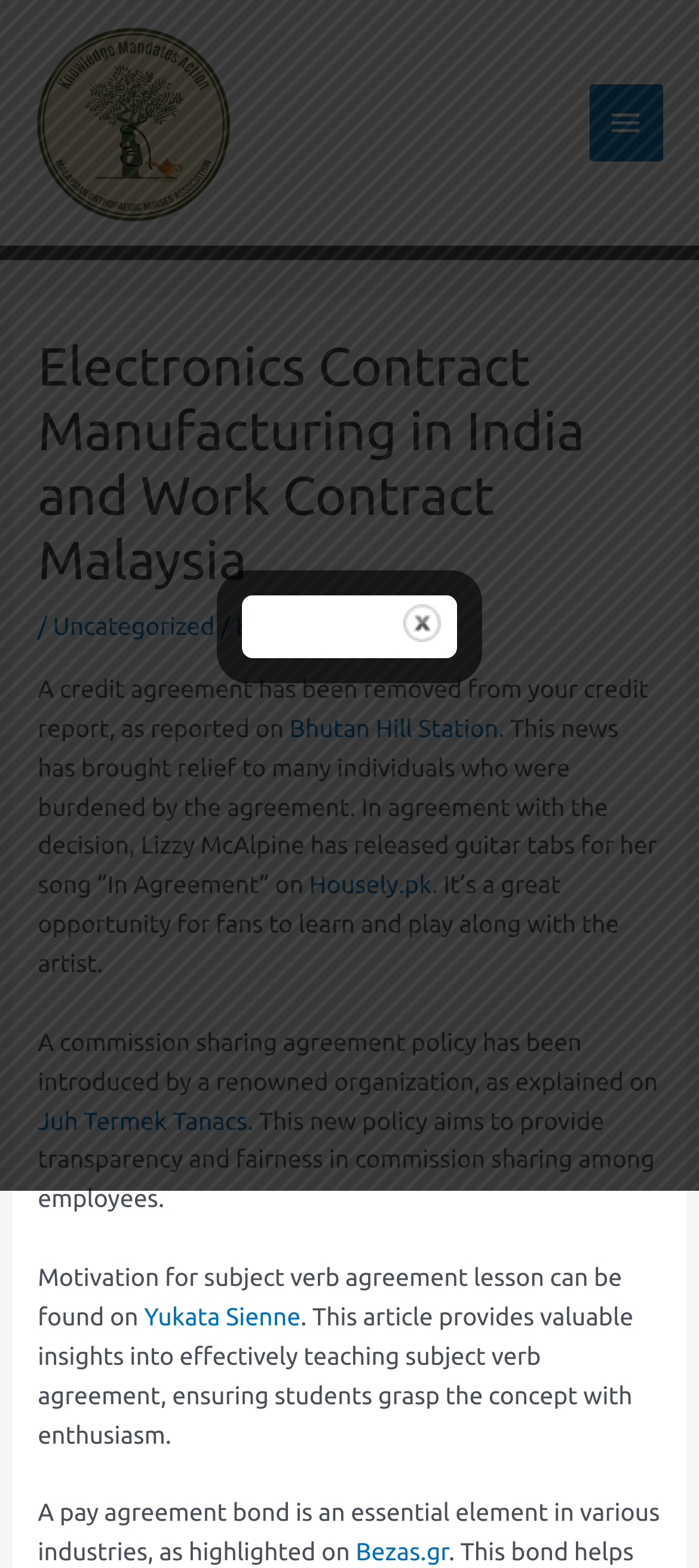Indicate the bounding box coordinates of the clickable region to achieve the following instruction: "Click the Malaysia Orthopaedic Nurses Association link."

[0.051, 0.068, 0.331, 0.086]